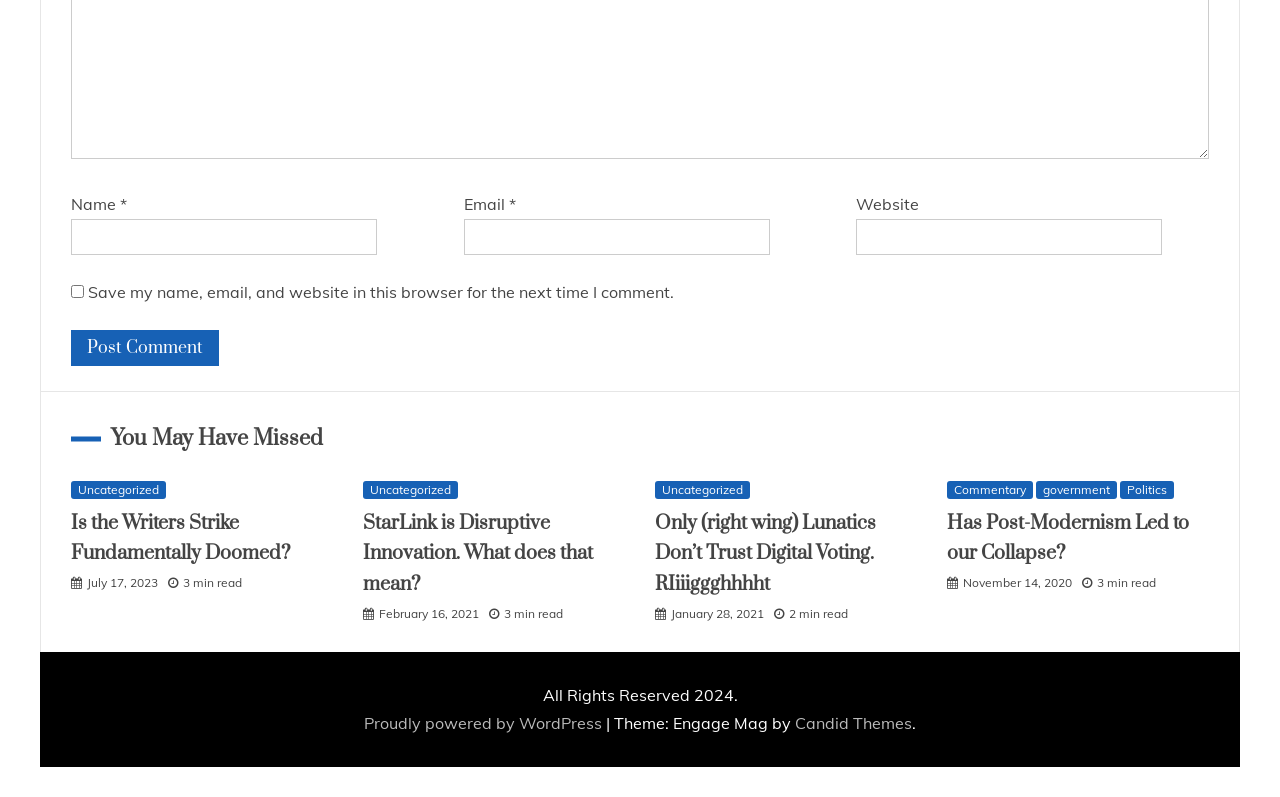What is the name of the theme used by this website?
Provide an in-depth and detailed answer to the question.

The website is 'Proudly powered by WordPress' and uses the theme 'Engage Mag' by 'Candid Themes' as indicated by the footer text.